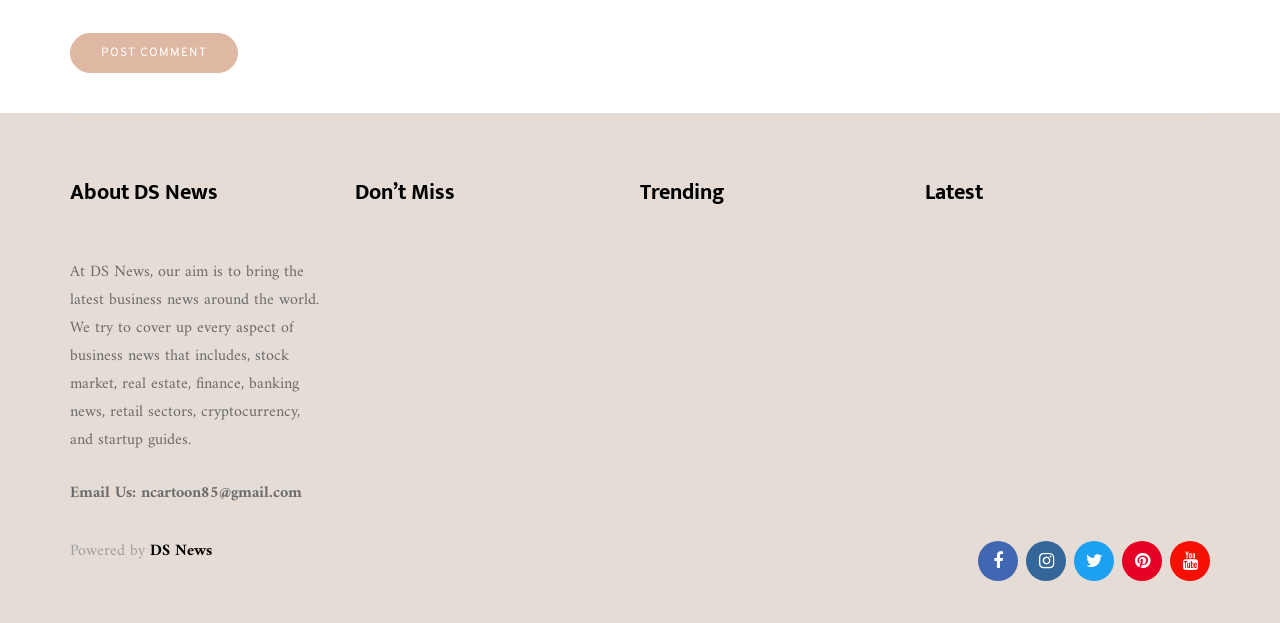What are the categories of news articles on the webpage?
We need a detailed and meticulous answer to the question.

The webpage is organized into three categories: 'Don't Miss', 'Trending', and 'Latest', each containing links to various news articles, suggesting that these categories are used to categorize and present news content to users.